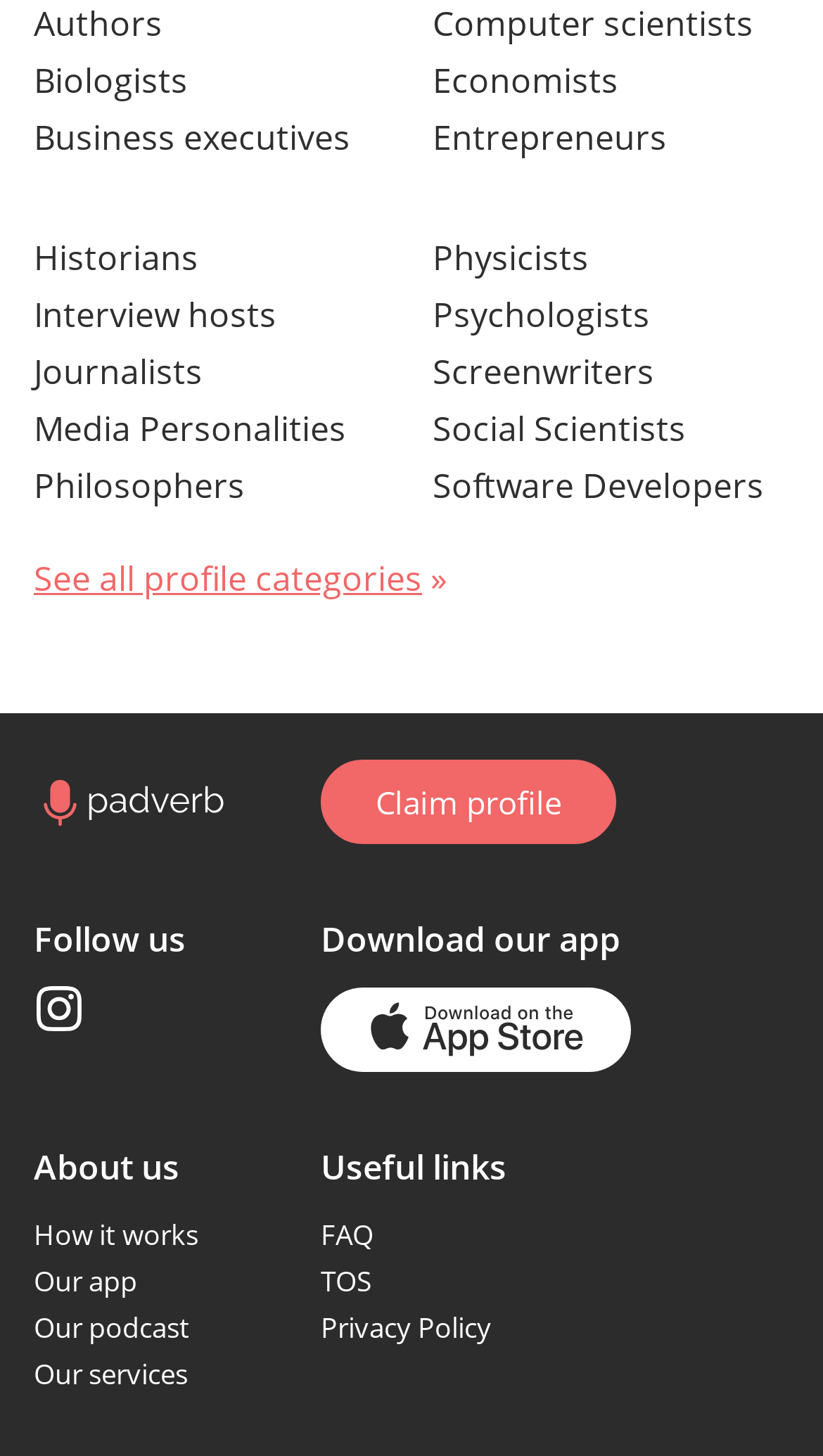Consider the image and give a detailed and elaborate answer to the question: 
What is the purpose of the 'Claim profile' button?

The 'Claim profile' button is likely used to allow users to claim their own profile on the website, which may involve verifying their identity or providing additional information.